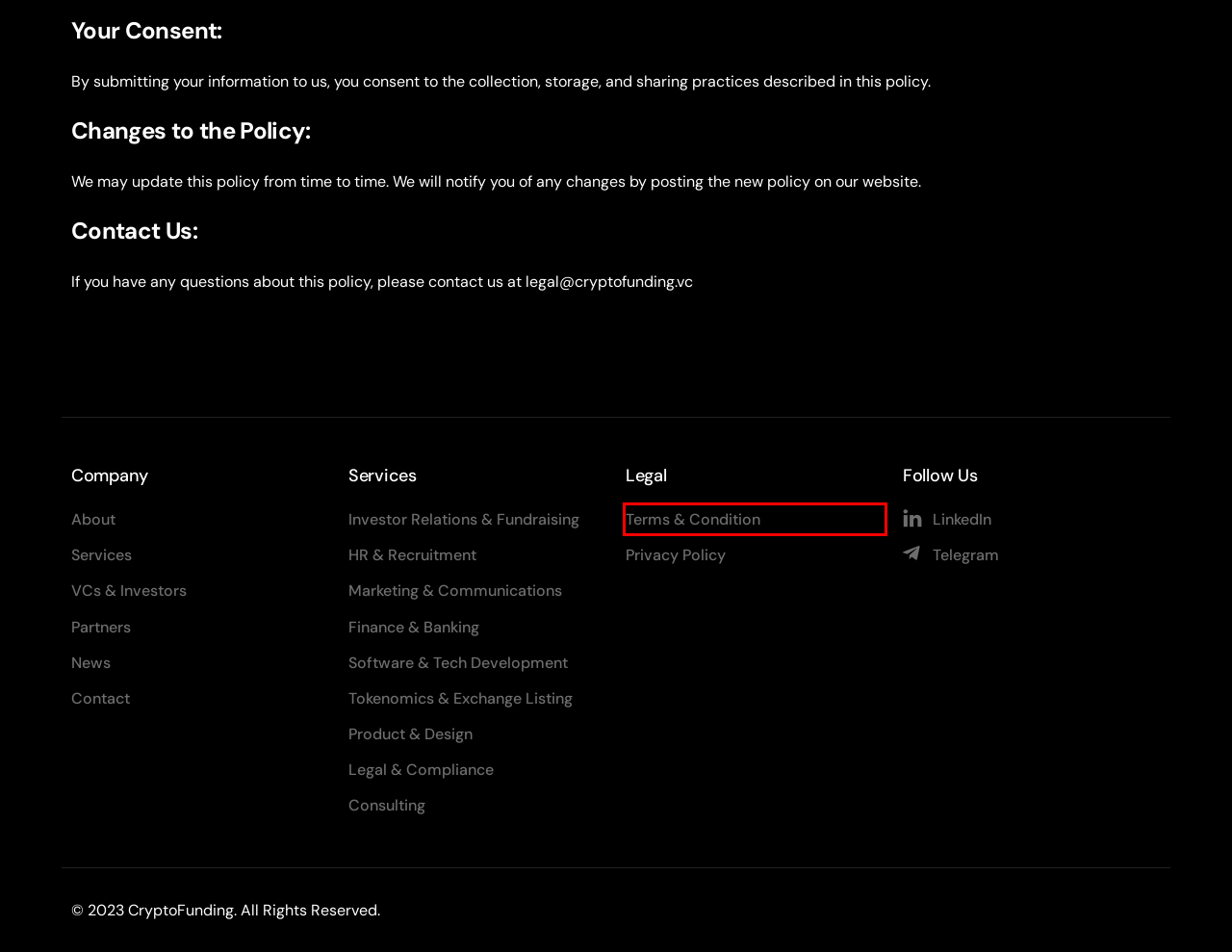You have a screenshot of a webpage with a red bounding box around a UI element. Determine which webpage description best matches the new webpage that results from clicking the element in the bounding box. Here are the candidates:
A. Terms & Conditions - Crypto Funding
B. Crypto Recruitment & HR - Crypto Funding
C. Crypto Fundraising & Investor Relations - Crypto Funding
D. Blockchain Tech & Software Development - Crypto Funding
E. Legal & Compliance - Crypto Funding
F. News - Crypto Funding
G. Crypto Finance & Banking - Crypto Funding
H. Product & Design - Crypto Funding

A